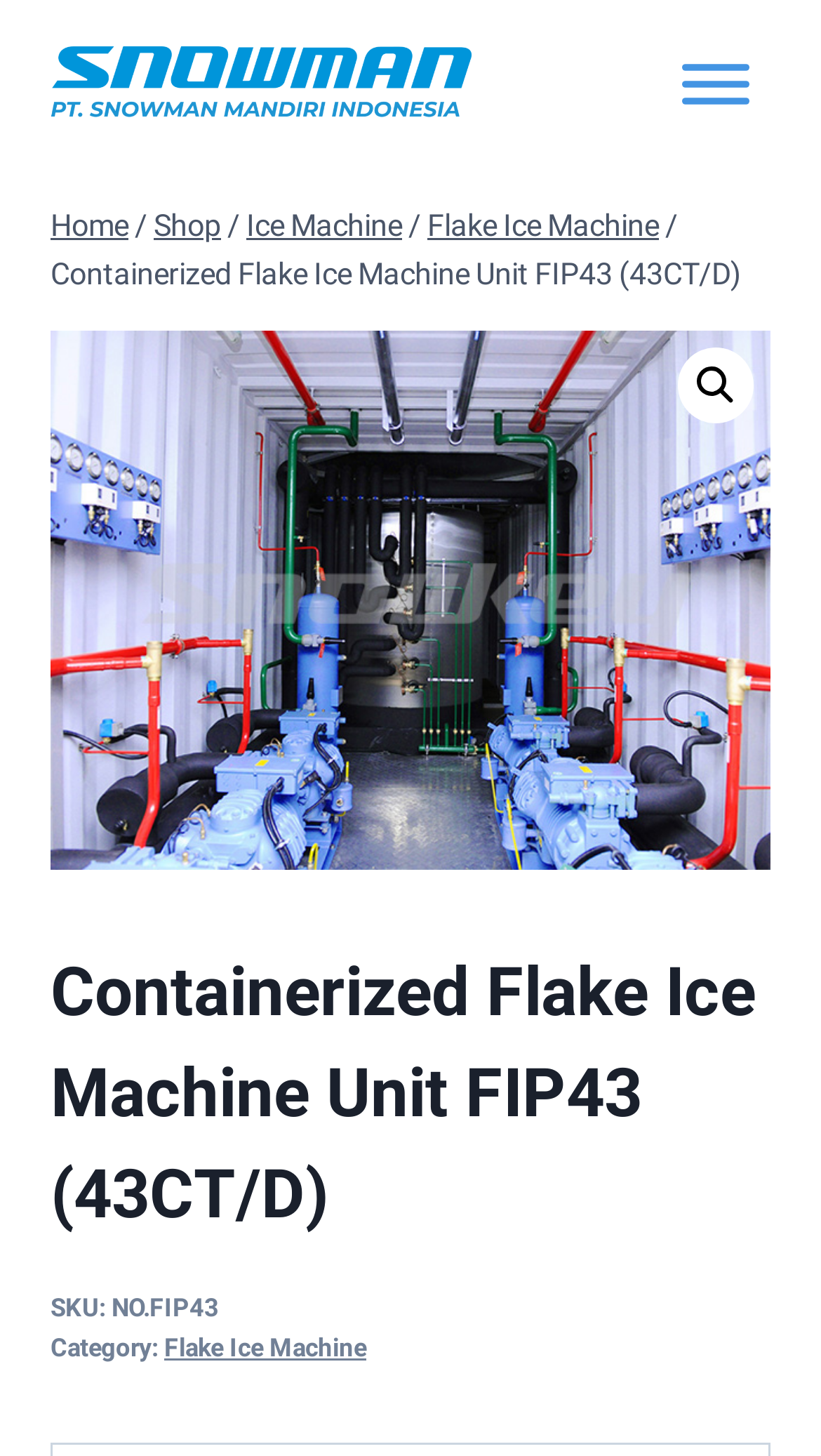Locate the bounding box coordinates of the area where you should click to accomplish the instruction: "View Flake Ice Machine category".

[0.2, 0.916, 0.446, 0.937]